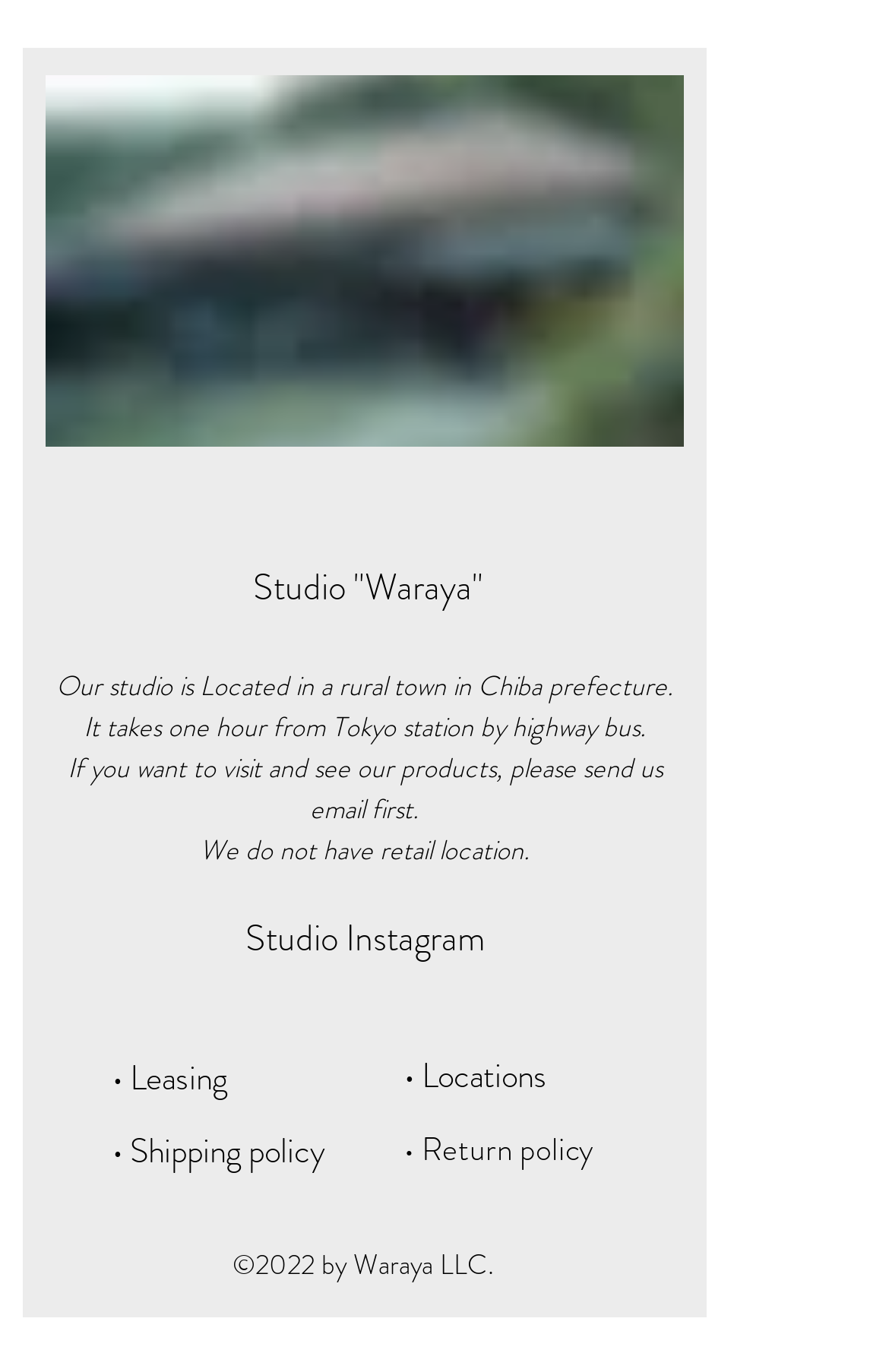Can you find the bounding box coordinates for the UI element given this description: "​• Return policy"? Provide the coordinates as four float numbers between 0 and 1: [left, top, right, bottom].

[0.454, 0.828, 0.667, 0.852]